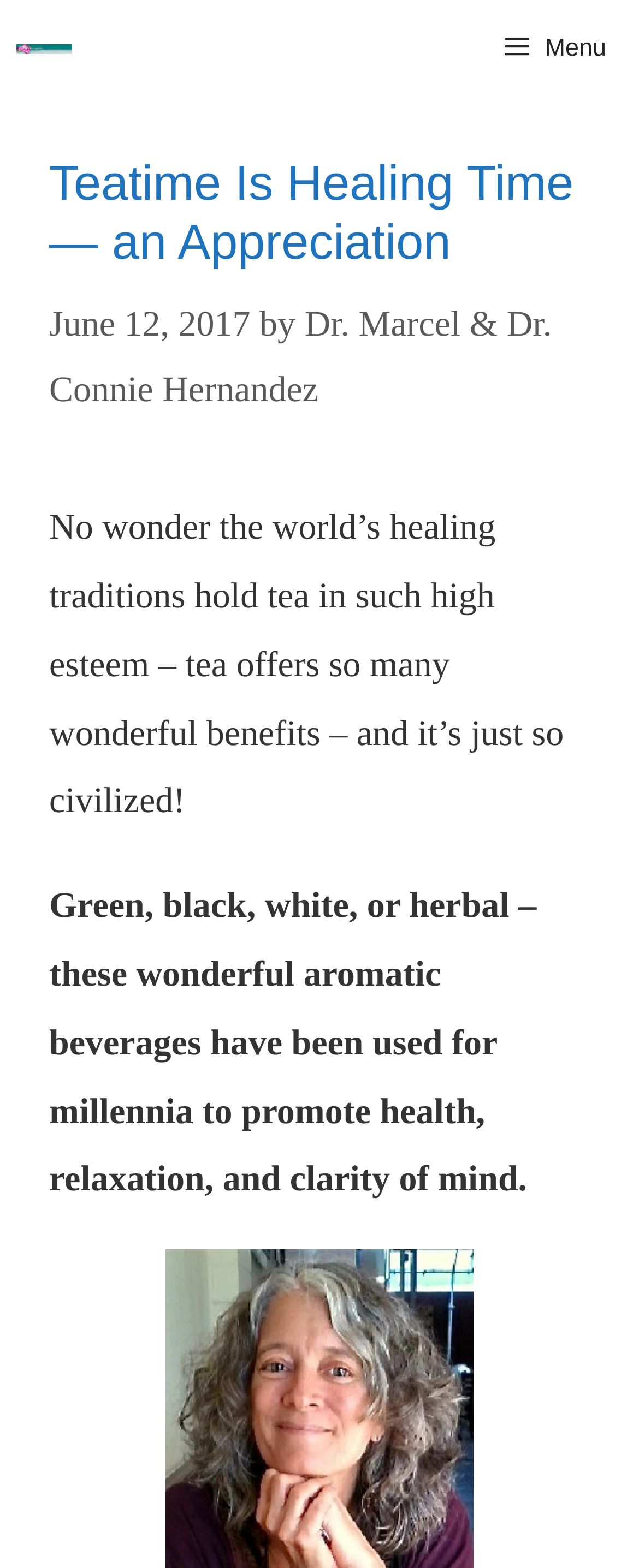Can you give a detailed response to the following question using the information from the image? What is the tone of the article?

The tone of the article can be inferred by reading the text, which expresses a sense of appreciation and admiration for tea and its benefits. The language used is positive and celebratory, indicating an appreciative tone.